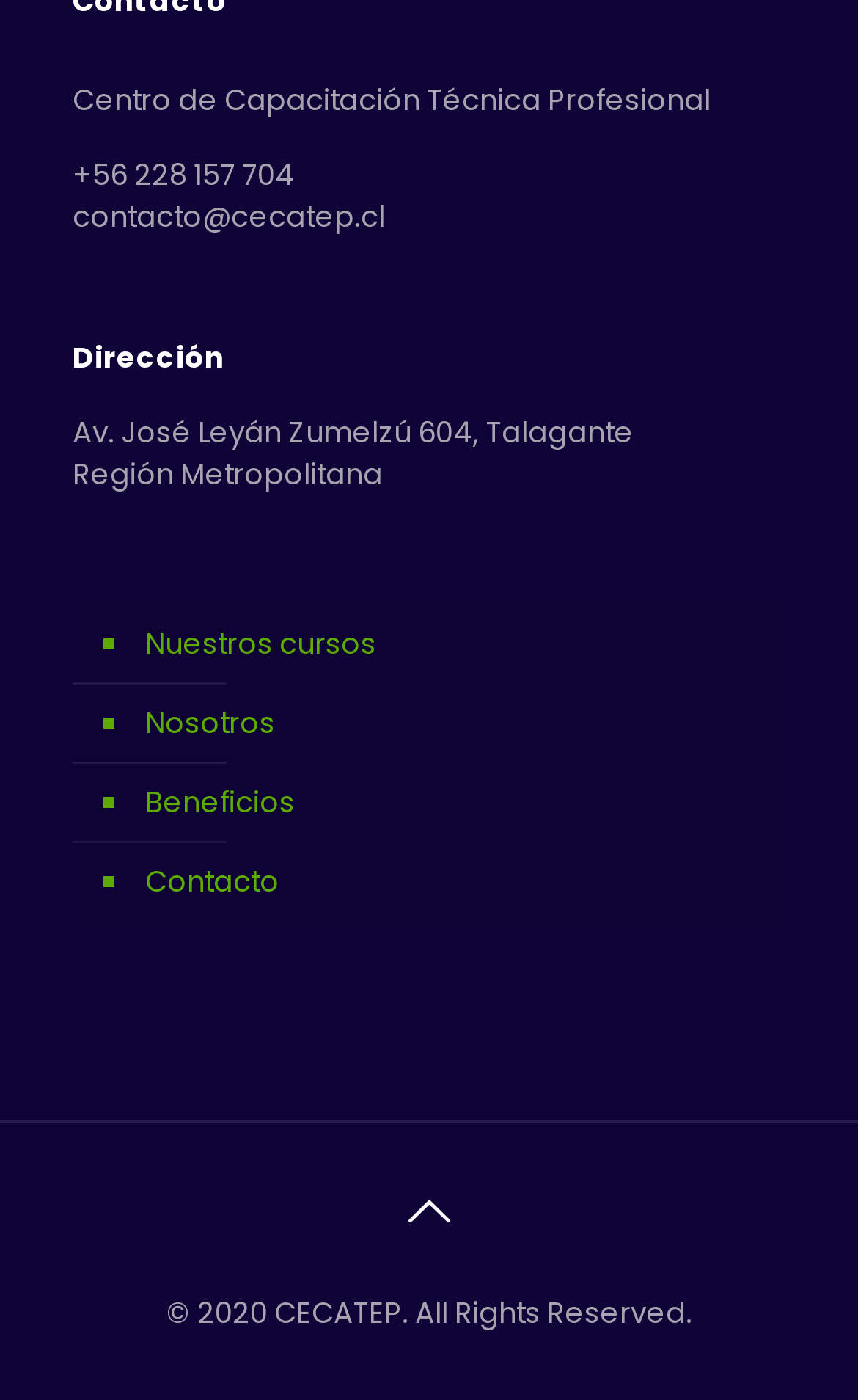Determine the bounding box coordinates of the UI element described by: "Nuestros cursos".

[0.162, 0.432, 0.89, 0.489]